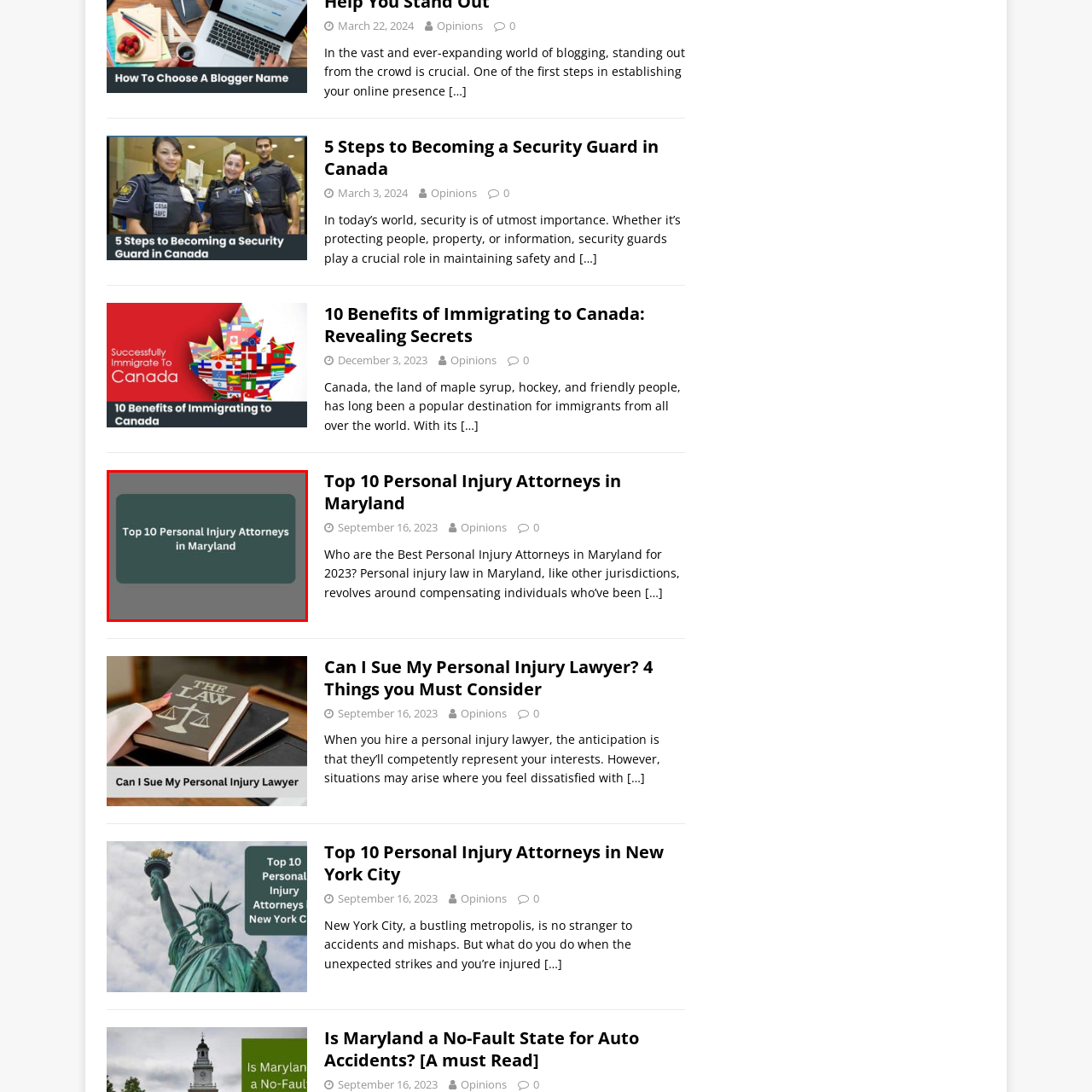Focus on the image confined within the red boundary and provide a single word or phrase in response to the question:
What year is the article discussing?

2023